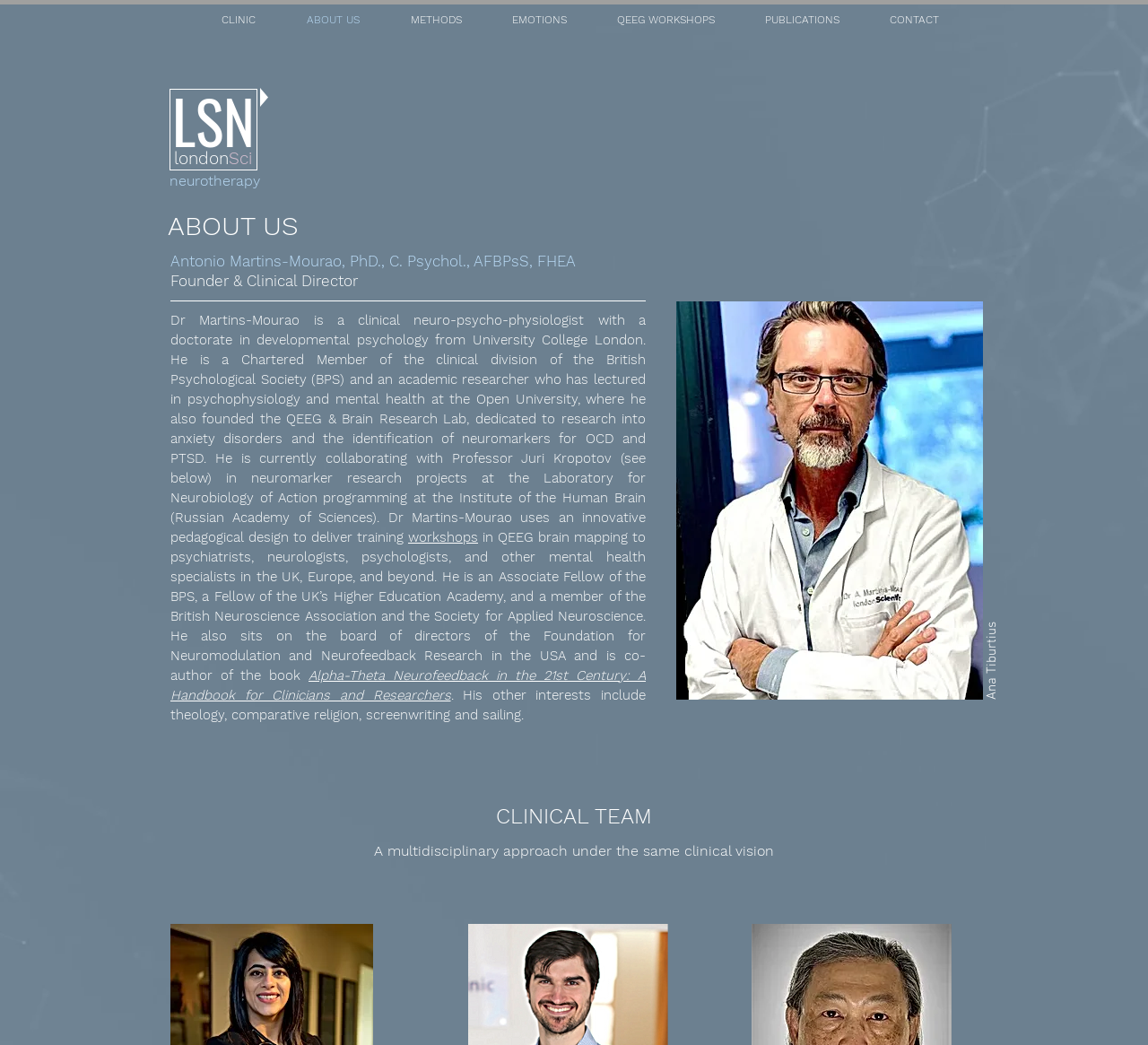Give a detailed account of the webpage, highlighting key information.

The webpage is about Dr. Antonio Martins-Mourao, a clinical neuropsychophysiologist, and his work at the LondonSci Neurotherapy clinic. At the top of the page, there are multiple headings, including "londonSci", "LSN", "neurotherapy", and "ABOUT US", which are positioned closely together. Below these headings, there is a prominent heading that introduces Dr. Martins-Mourao as the Founder and Clinical Director of the clinic.

The main content of the page is a biographical text that describes Dr. Martins-Mourao's background, expertise, and research interests. The text is divided into several paragraphs, with links to "workshops" and a book titled "Alpha-Theta Neurofeedback in the 21st Century: A Handbook for Clinicians and Researchers" embedded within the text. The text also mentions Dr. Martins-Mourao's other interests, such as theology, comparative religion, screenwriting, and sailing.

To the right of the biographical text, there is a large image of Dr. Martins-Mourao. Below the image, there is a heading that introduces Ana Tiburtius, and further down, there is a heading that reads "CLINICAL TEAM" with a subheading that describes the clinic's multidisciplinary approach.

At the very top of the page, there is a navigation bar with links to different sections of the website, including "CLINIC", "ABOUT US", "METHODS", "EMOTIONS", "QEEG WORKSHOPS", "PUBLICATIONS", and "CONTACT".